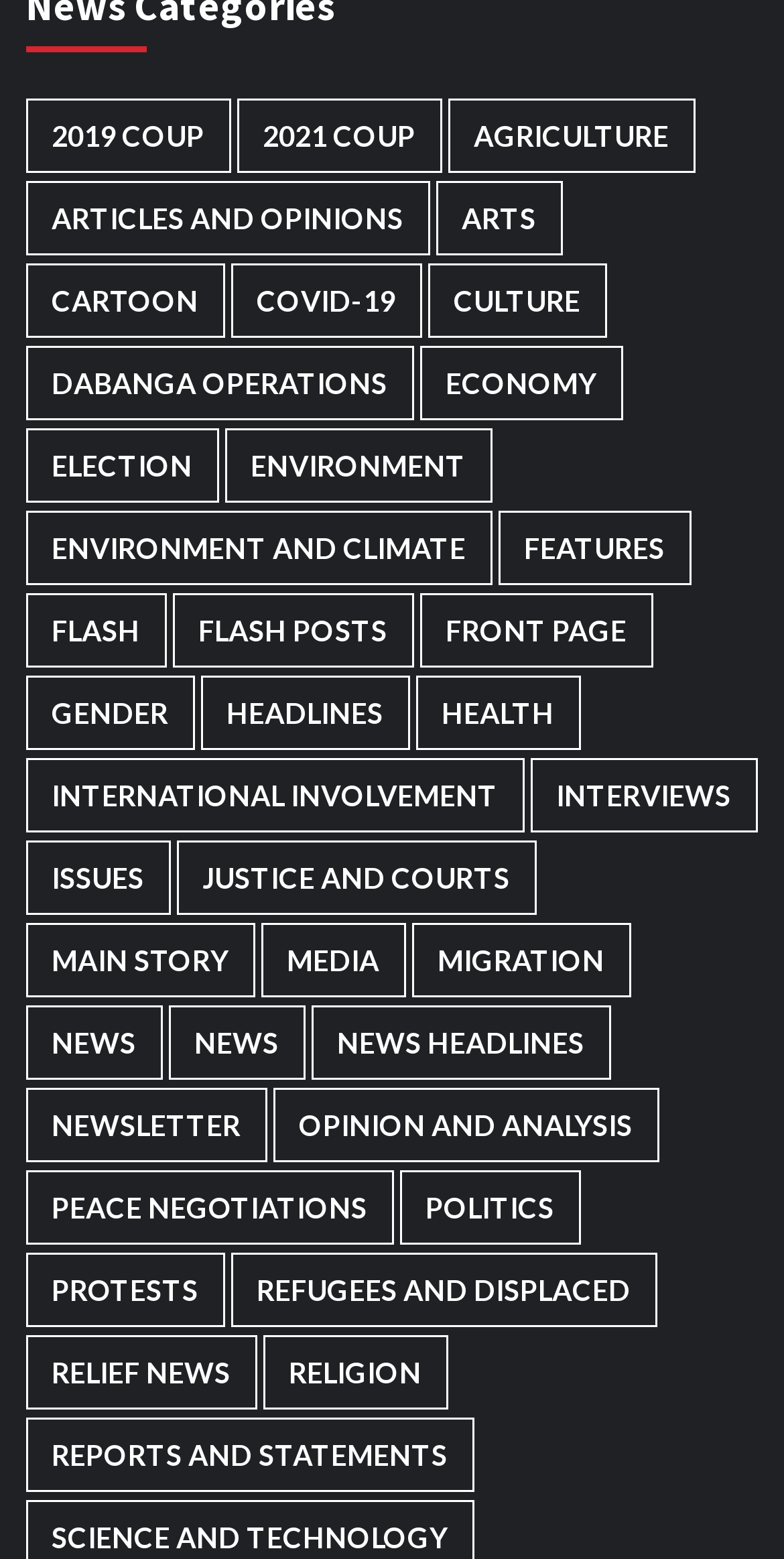Using the webpage screenshot, locate the HTML element that fits the following description and provide its bounding box: "Dabanga operations".

[0.032, 0.221, 0.527, 0.269]